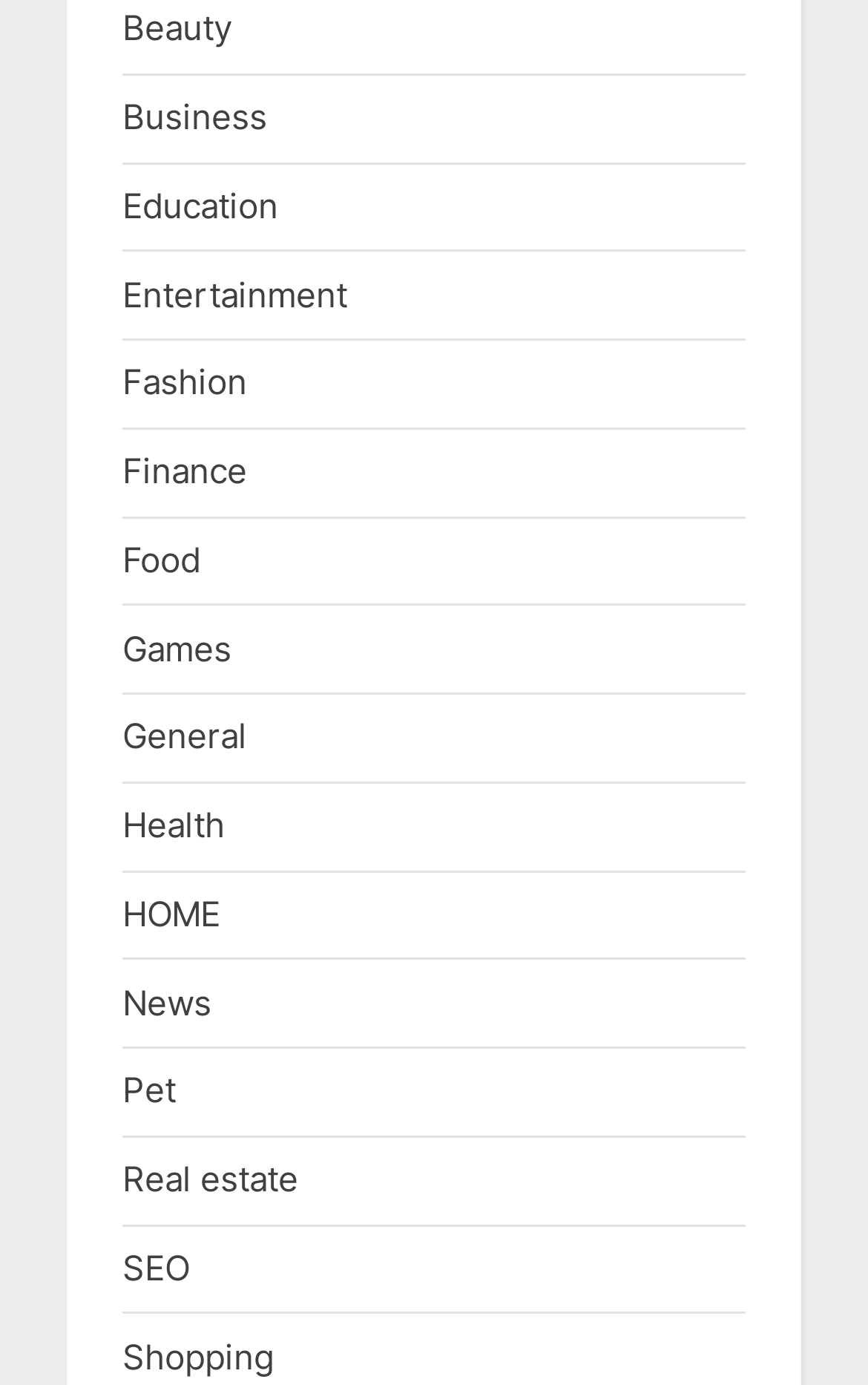Could you highlight the region that needs to be clicked to execute the instruction: "Go to Entertainment"?

[0.141, 0.197, 0.4, 0.228]